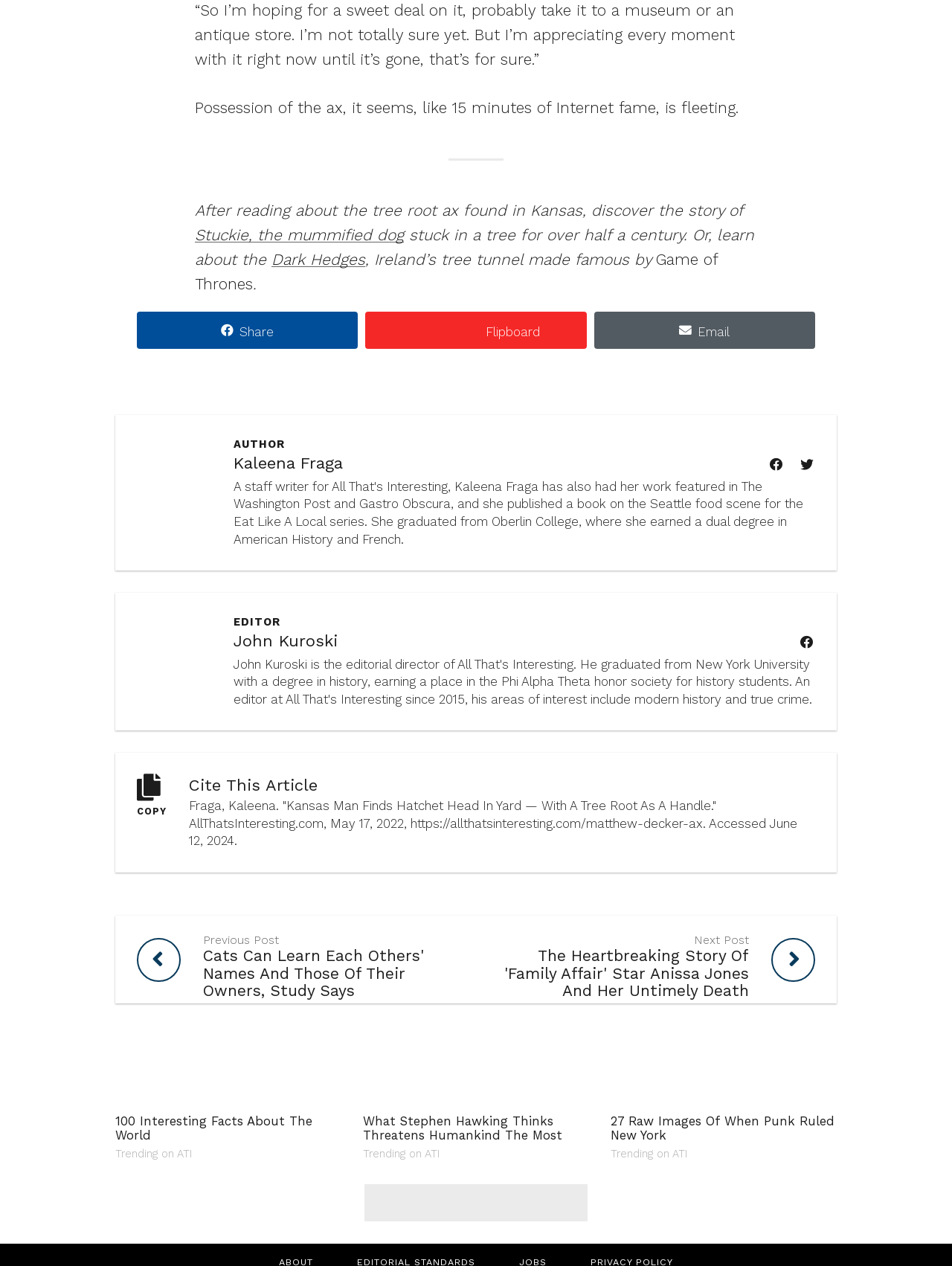What is the occupation of John Kuroski?
Please answer the question with a detailed response using the information from the screenshot.

John Kuroski is mentioned as the editor, as indicated by the text 'EDITOR' next to his name and profile link.